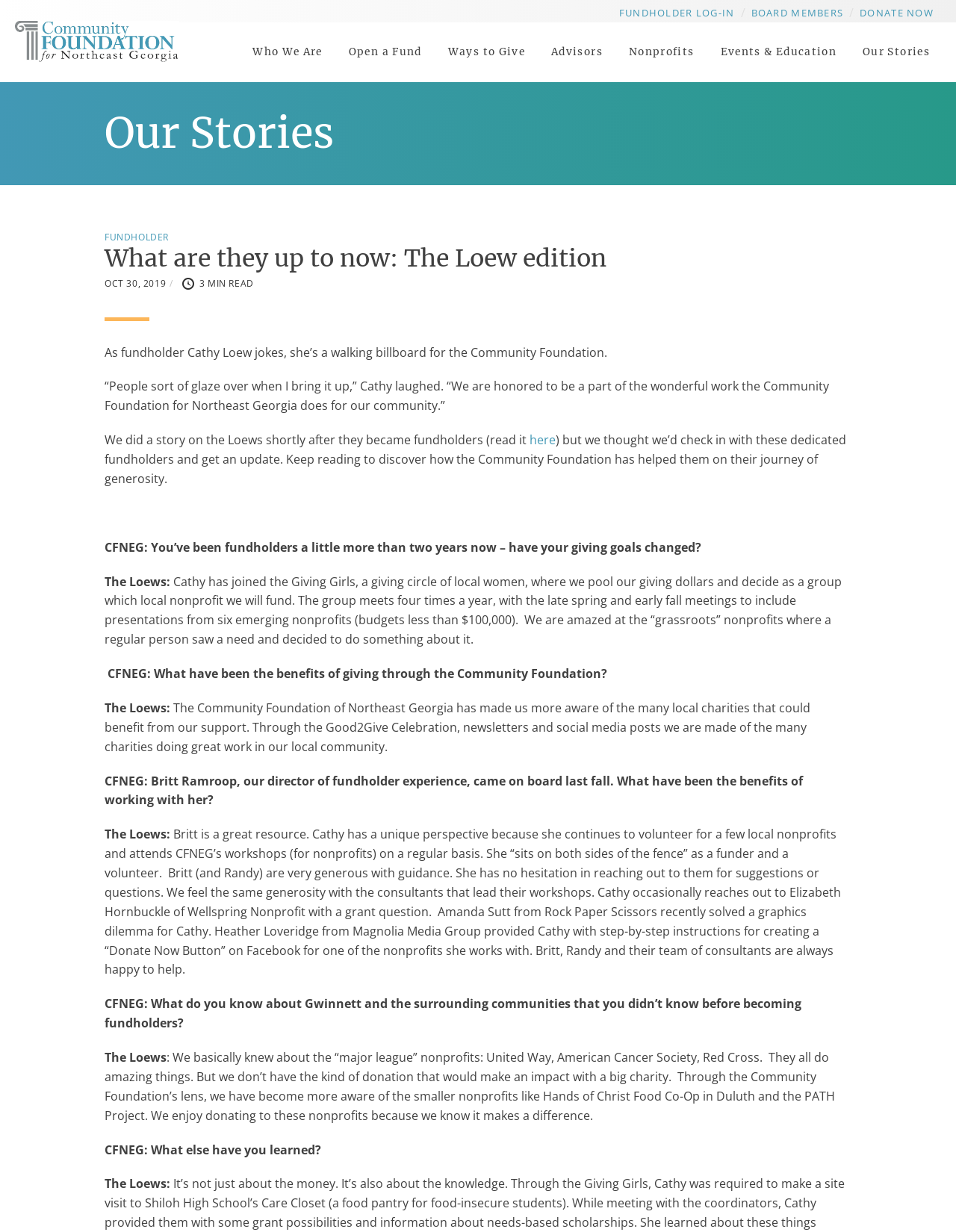Use the information in the screenshot to answer the question comprehensively: What is the purpose of the 'Giving Girls' group?

According to the webpage, Cathy Loew has joined the Giving Girls, a giving circle of local women, where they pool their giving dollars and decide as a group which local nonprofit to fund, indicating that the purpose of the group is to collectively support local nonprofits.